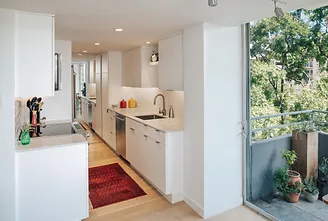With reference to the image, please provide a detailed answer to the following question: What is the purpose of the kitchen besides cooking?

The caption states that the kitchen 'not only serves as a culinary space but also reflects the ethos of Architect Works, PLLC, dedicated to creating well-designed, environmentally responsible solutions for residential projects', implying that the kitchen serves as a reflection of the company's ethos.